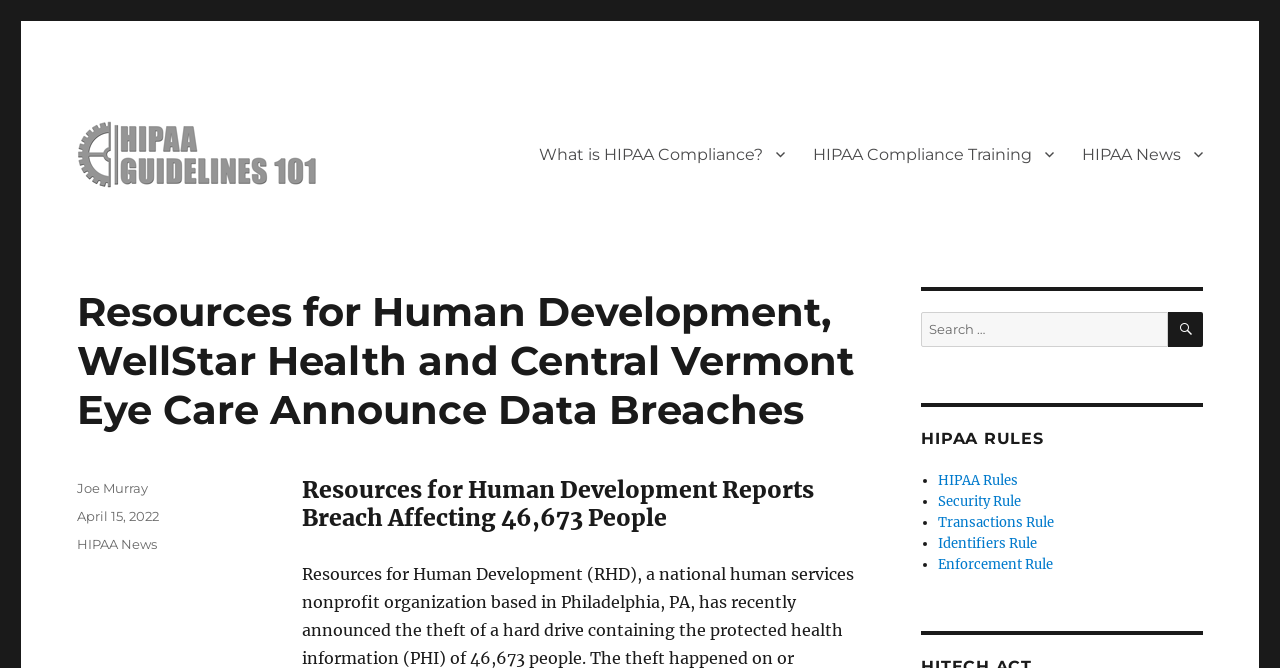How many HIPAA rules are listed?
Using the picture, provide a one-word or short phrase answer.

5